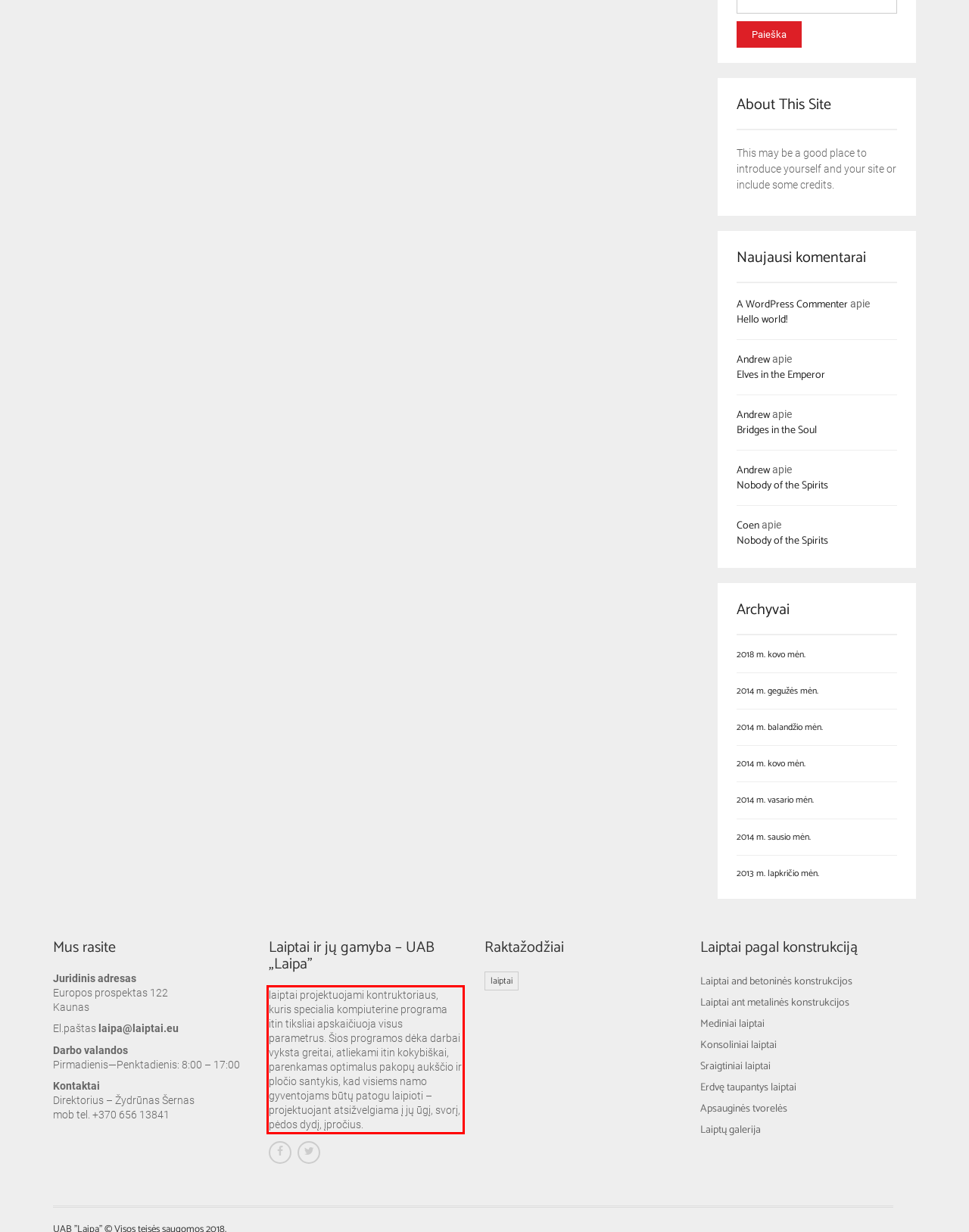The screenshot provided shows a webpage with a red bounding box. Apply OCR to the text within this red bounding box and provide the extracted content.

laiptai projektuojami kontruktoriaus, kuris specialia kompiuterine programa itin tiksliai apskaičiuoja visus parametrus. Šios programos dėka darbai vyksta greitai, atliekami itin kokybiškai, parenkamas optimalus pakopų aukščio ir pločio santykis, kad visiems namo gyventojams būtų patogu laipioti – projektuojant atsižvelgiama į jų ūgį, svorį, pėdos dydį, įpročius.